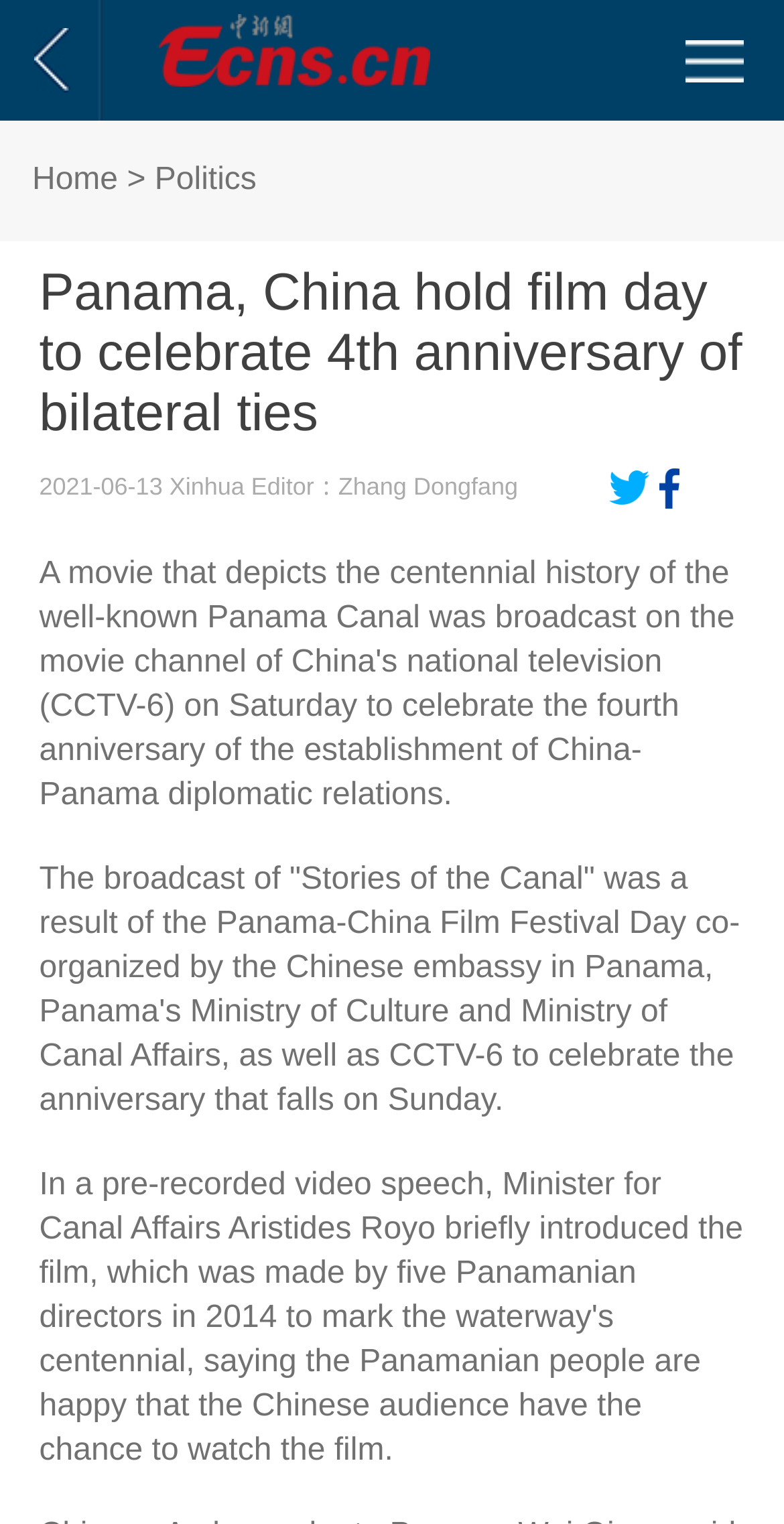Who is the editor of the article?
Refer to the image and provide a thorough answer to the question.

I found the editor's name by looking at the text 'Editor：Zhang Dongfang' which is located below the date of the article and above the article content.